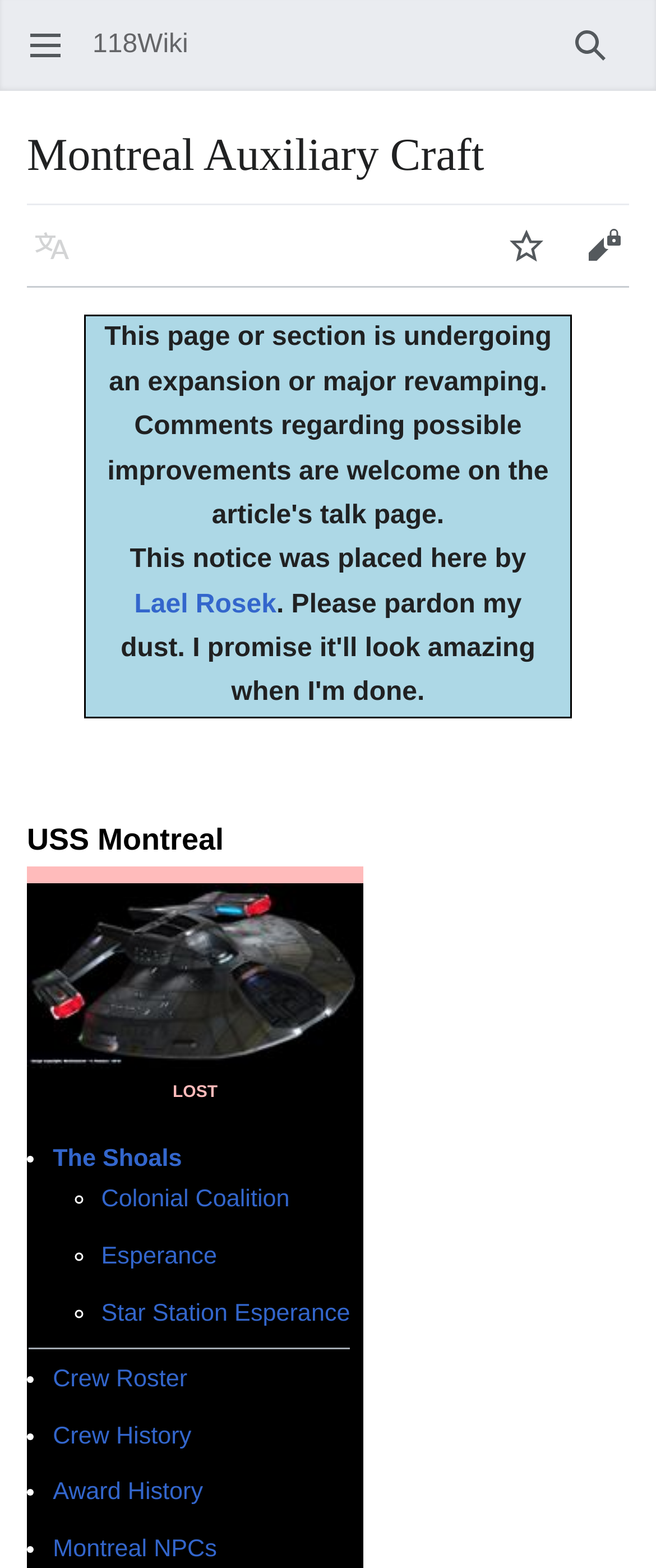Locate the bounding box coordinates of the clickable element to fulfill the following instruction: "Open main menu". Provide the coordinates as four float numbers between 0 and 1 in the format [left, top, right, bottom].

[0.041, 0.004, 0.074, 0.018]